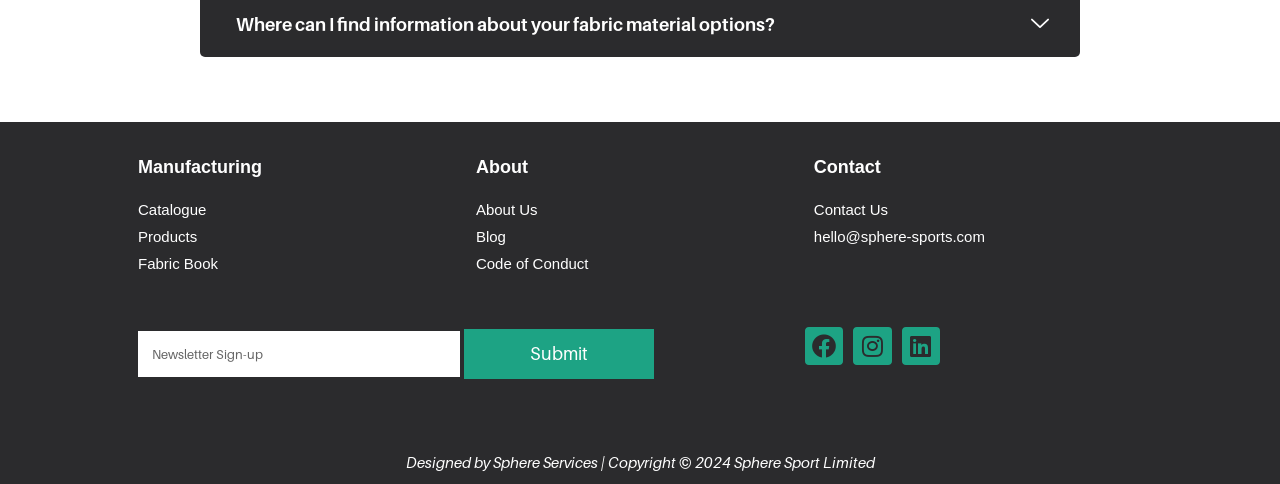What is the purpose of the textbox?
Please respond to the question thoroughly and include all relevant details.

The textbox element has a required attribute set to True, indicating that it needs to be filled in. Its bounding box coordinates [0.108, 0.684, 0.359, 0.779] suggest it is located near the bottom of the page. The presence of a 'Submit' button nearby implies that the textbox is used to input information that will be submitted.